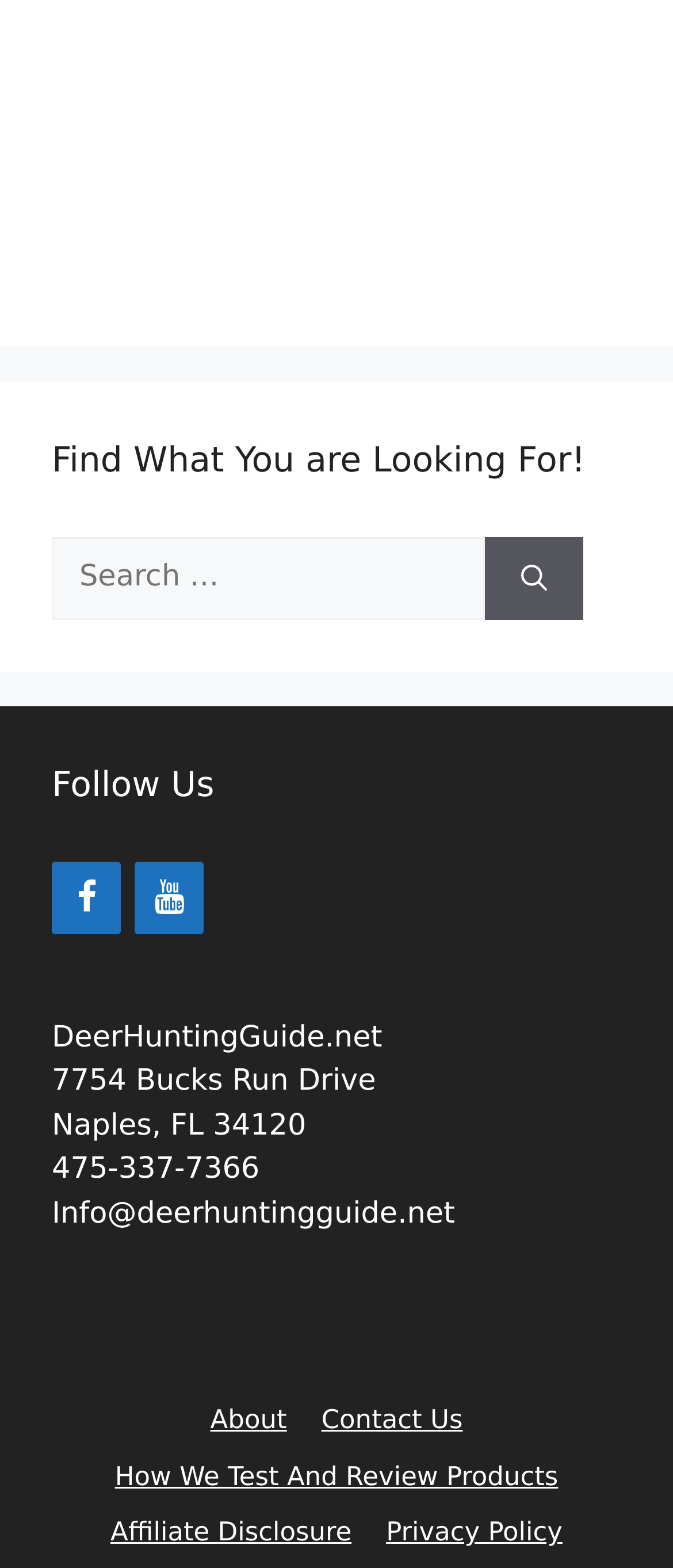Please identify the bounding box coordinates of the region to click in order to complete the task: "Contact the website". The coordinates must be four float numbers between 0 and 1, specified as [left, top, right, bottom].

[0.477, 0.896, 0.688, 0.915]